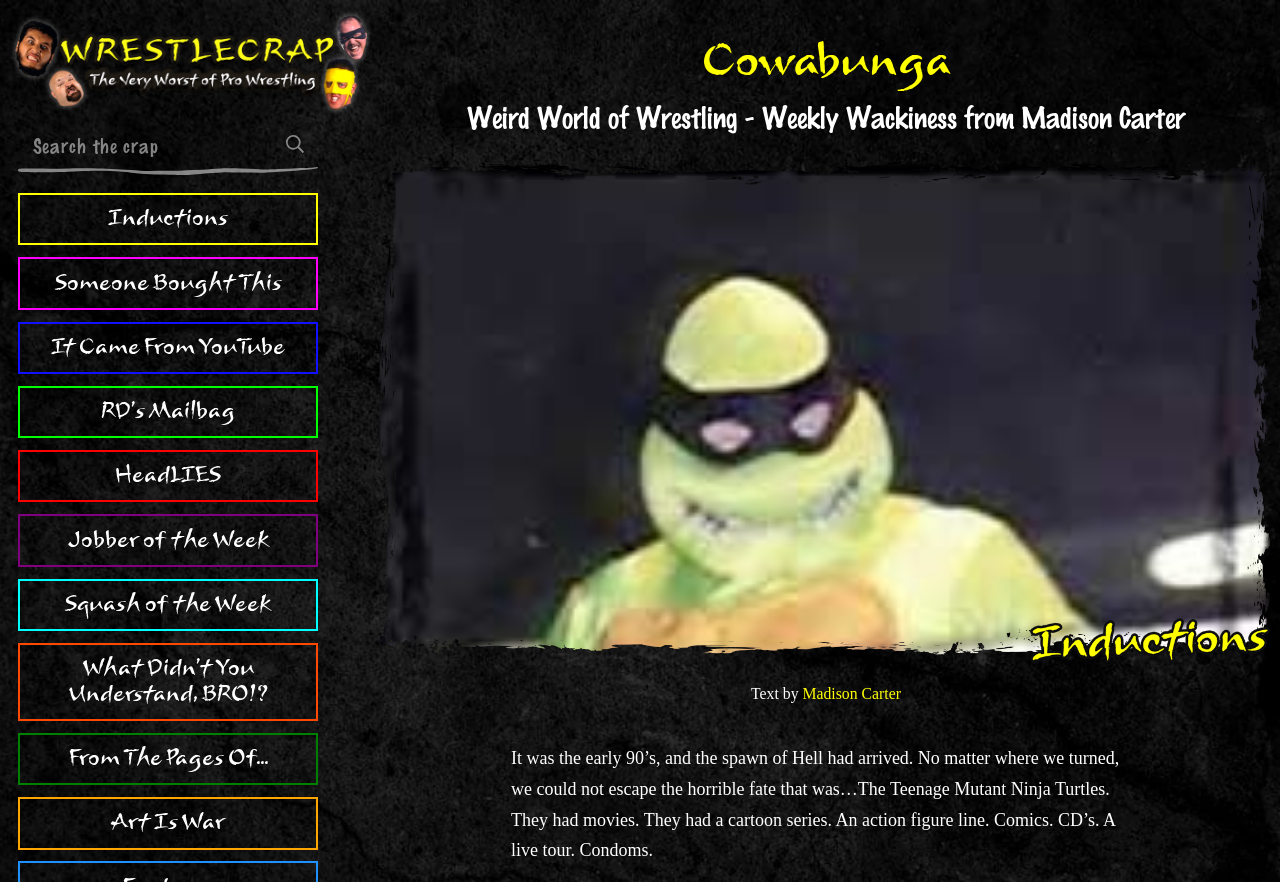Provide your answer in a single word or phrase: 
Who is the author of the article?

Madison Carter